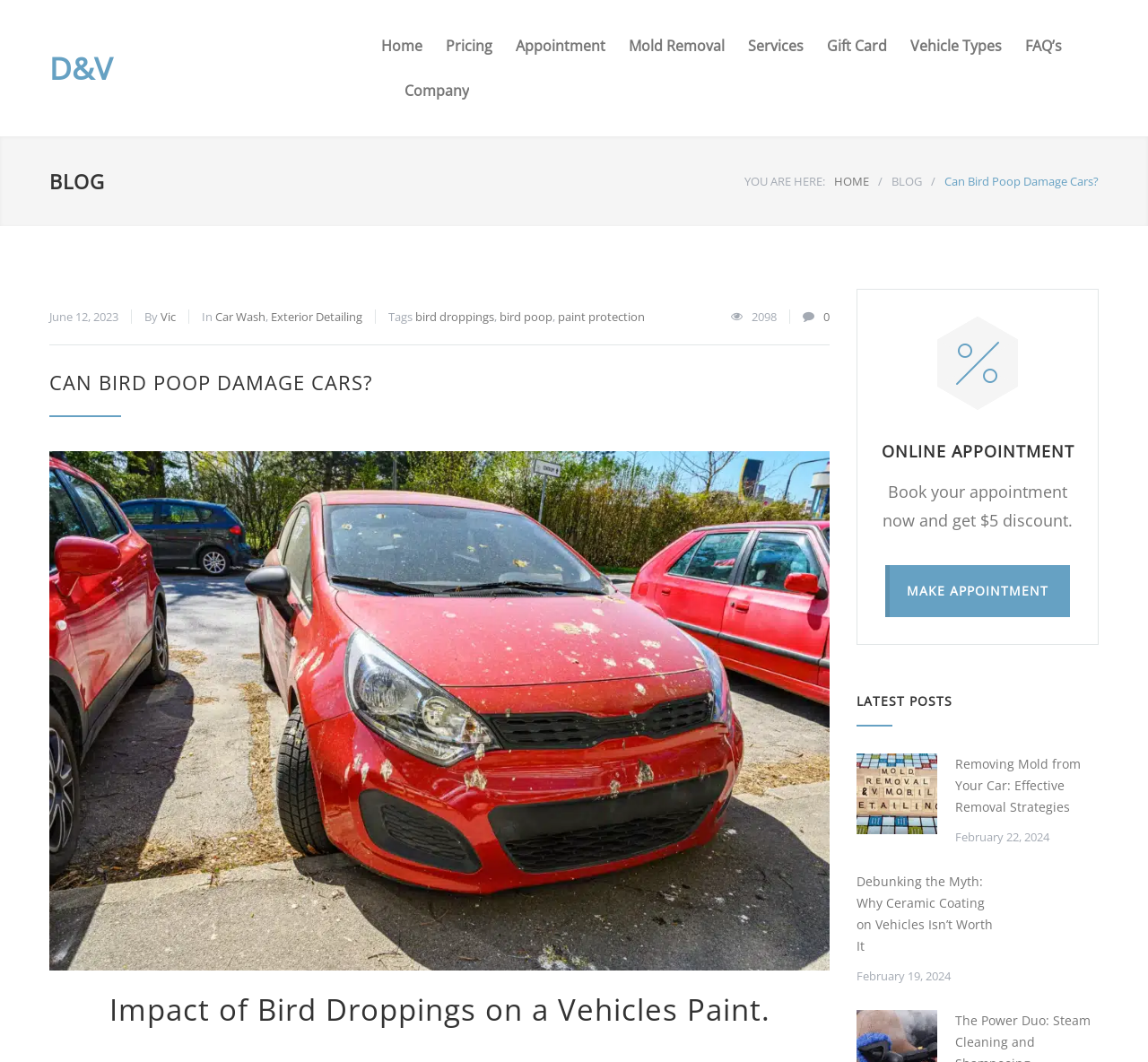Using the format (top-left x, top-left y, bottom-right x, bottom-right y), provide the bounding box coordinates for the described UI element. All values should be floating point numbers between 0 and 1: FAQ’s

[0.873, 0.022, 0.925, 0.064]